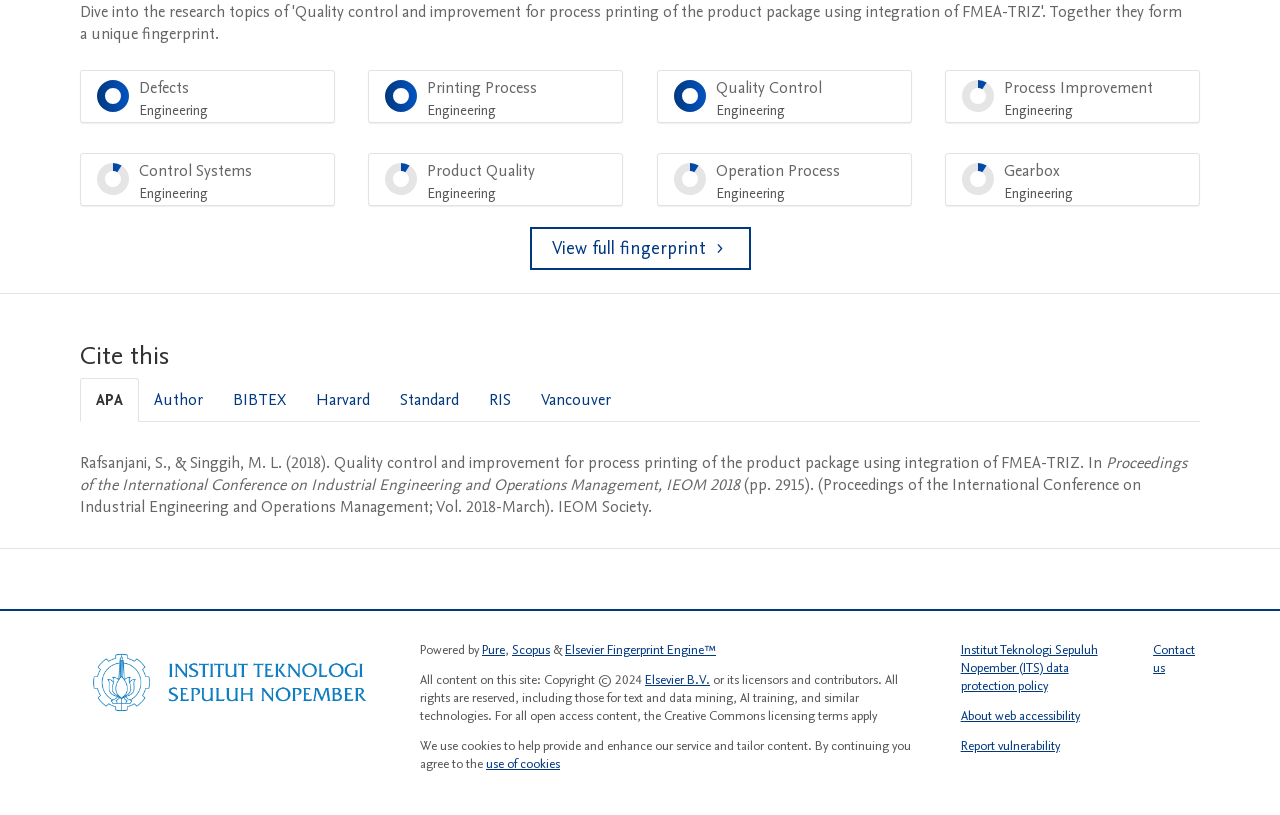Please mark the clickable region by giving the bounding box coordinates needed to complete this instruction: "Contact us".

[0.901, 0.787, 0.934, 0.831]